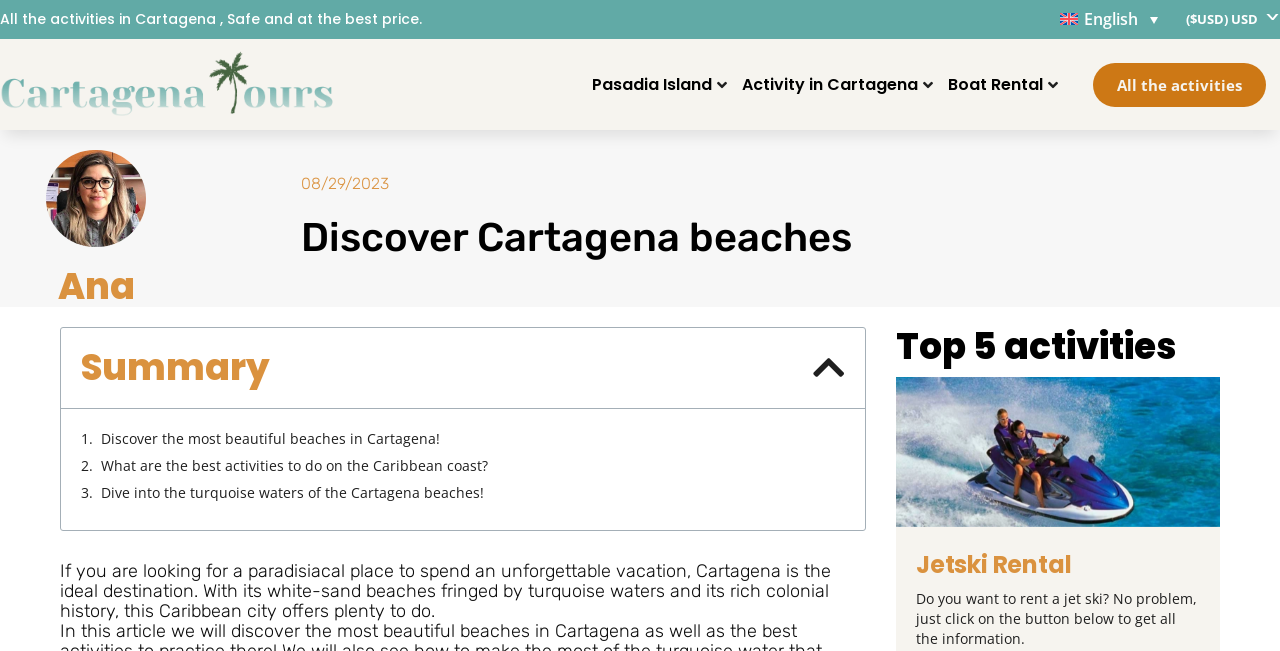Respond to the question below with a concise word or phrase:
What type of activity is 'Jetski Rental'?

Water sport